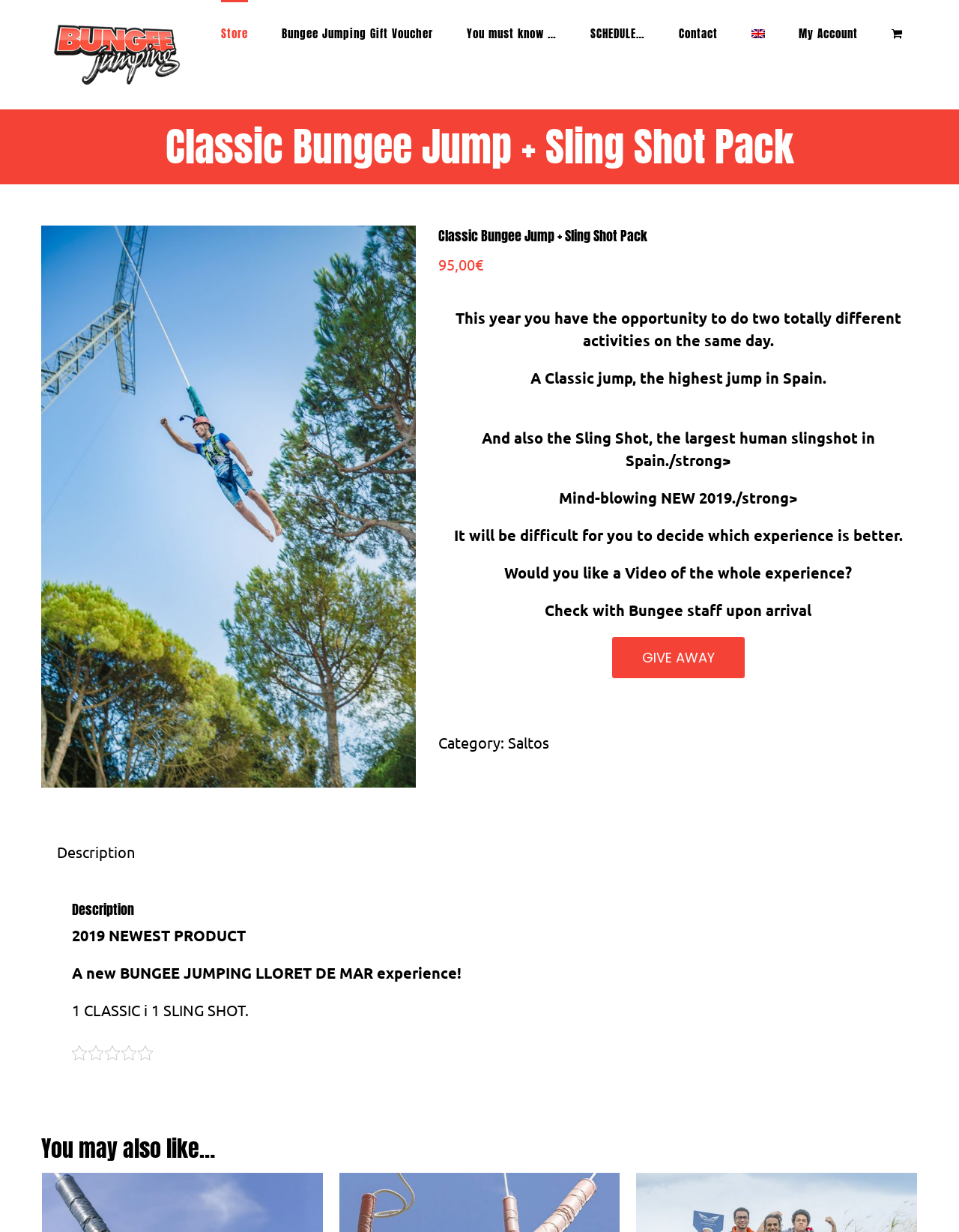What is the highest jump in Spain?
Using the details from the image, give an elaborate explanation to answer the question.

I determined this by reading the StaticText element that says 'A Classic jump, the highest jump in Spain.' which describes the Classic jump as the highest jump in Spain.